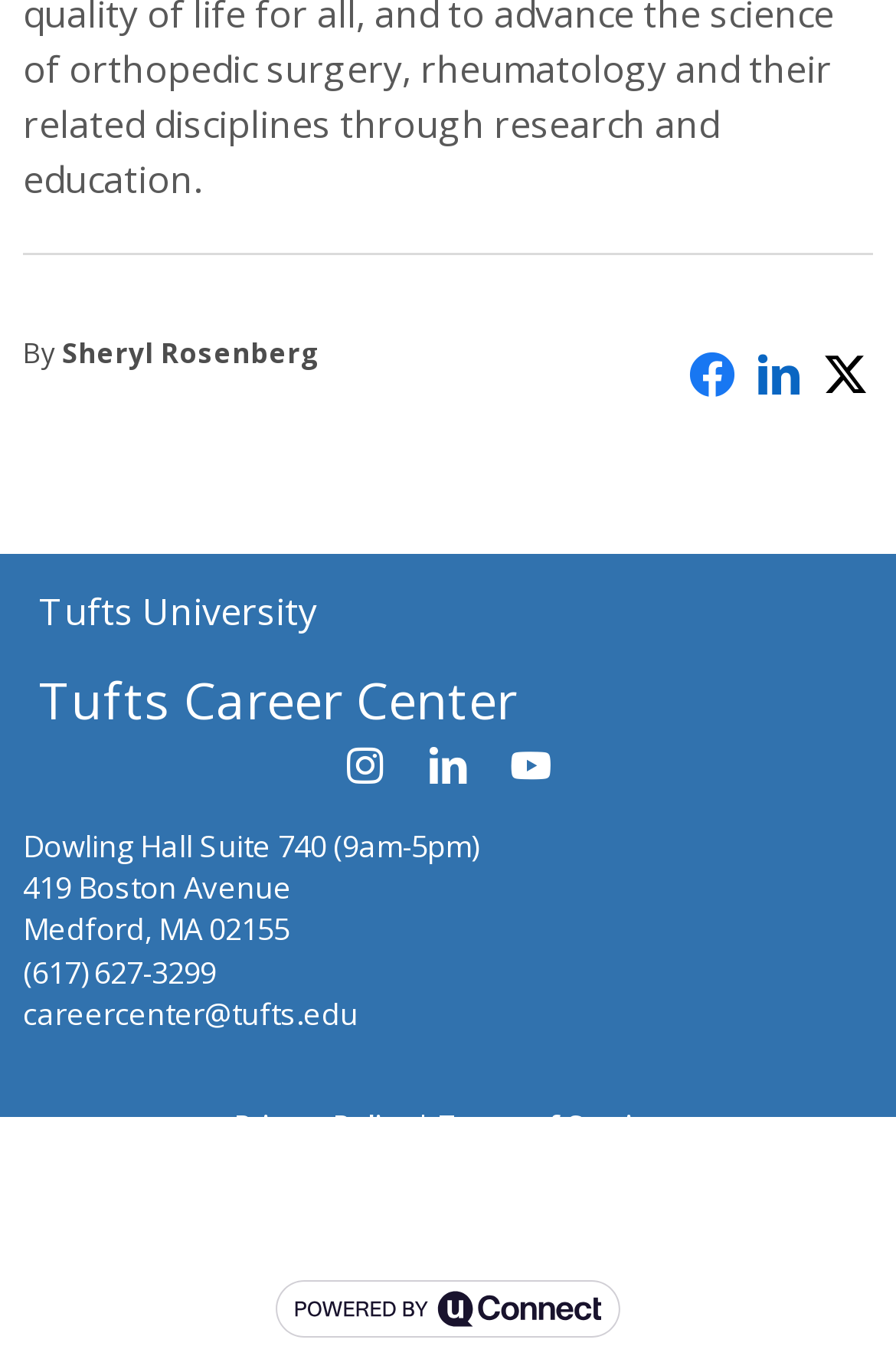What is the phone number of the career center?
Please provide a comprehensive and detailed answer to the question.

The answer can be found in the StaticText element with the text '(617) 627-3299' located at [0.026, 0.701, 0.241, 0.731]. This element is a child of the contentinfo element, which suggests it is part of the main content of the webpage.